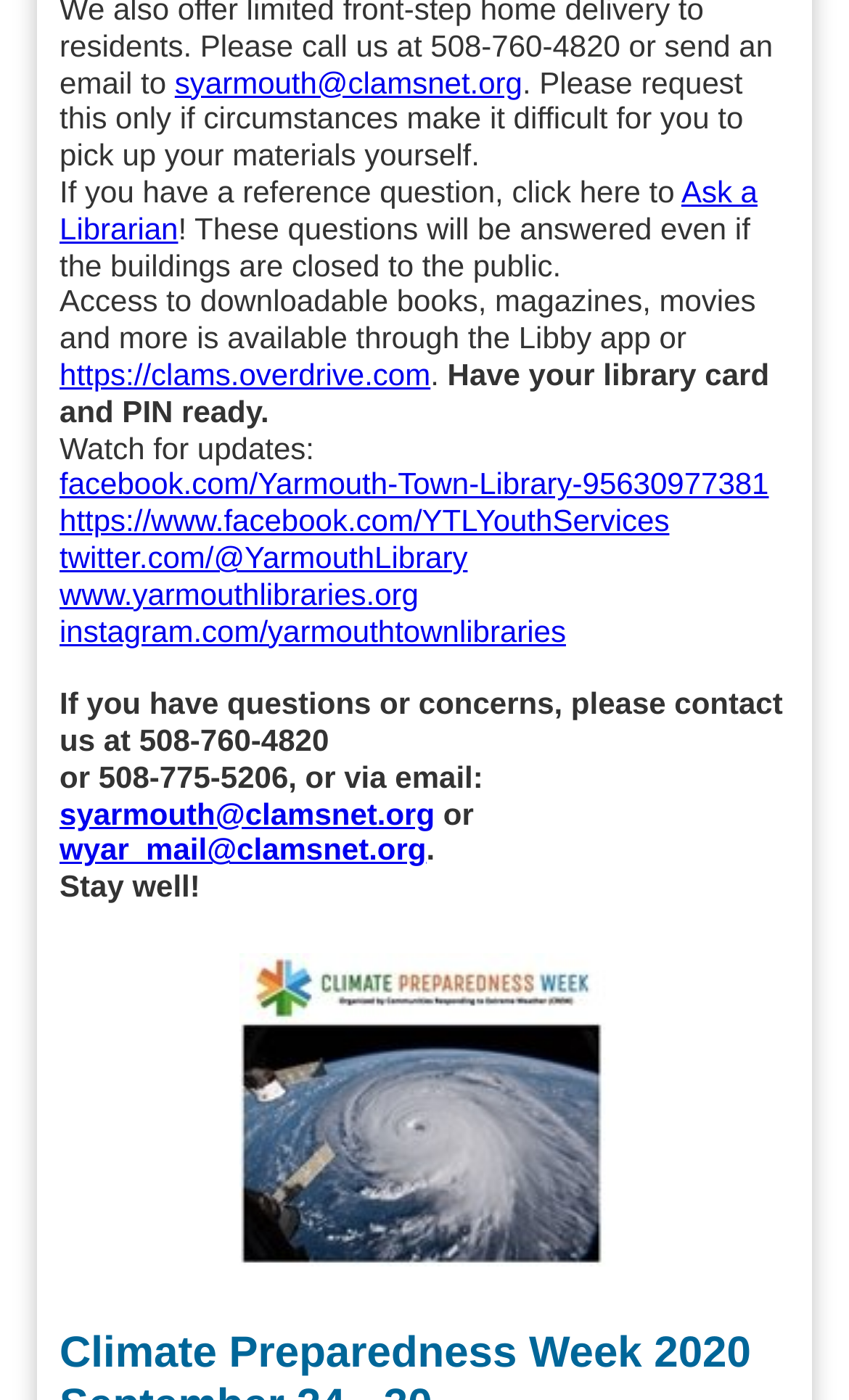Provide the bounding box coordinates for the area that should be clicked to complete the instruction: "Follow the library on Facebook".

[0.07, 0.333, 0.906, 0.358]